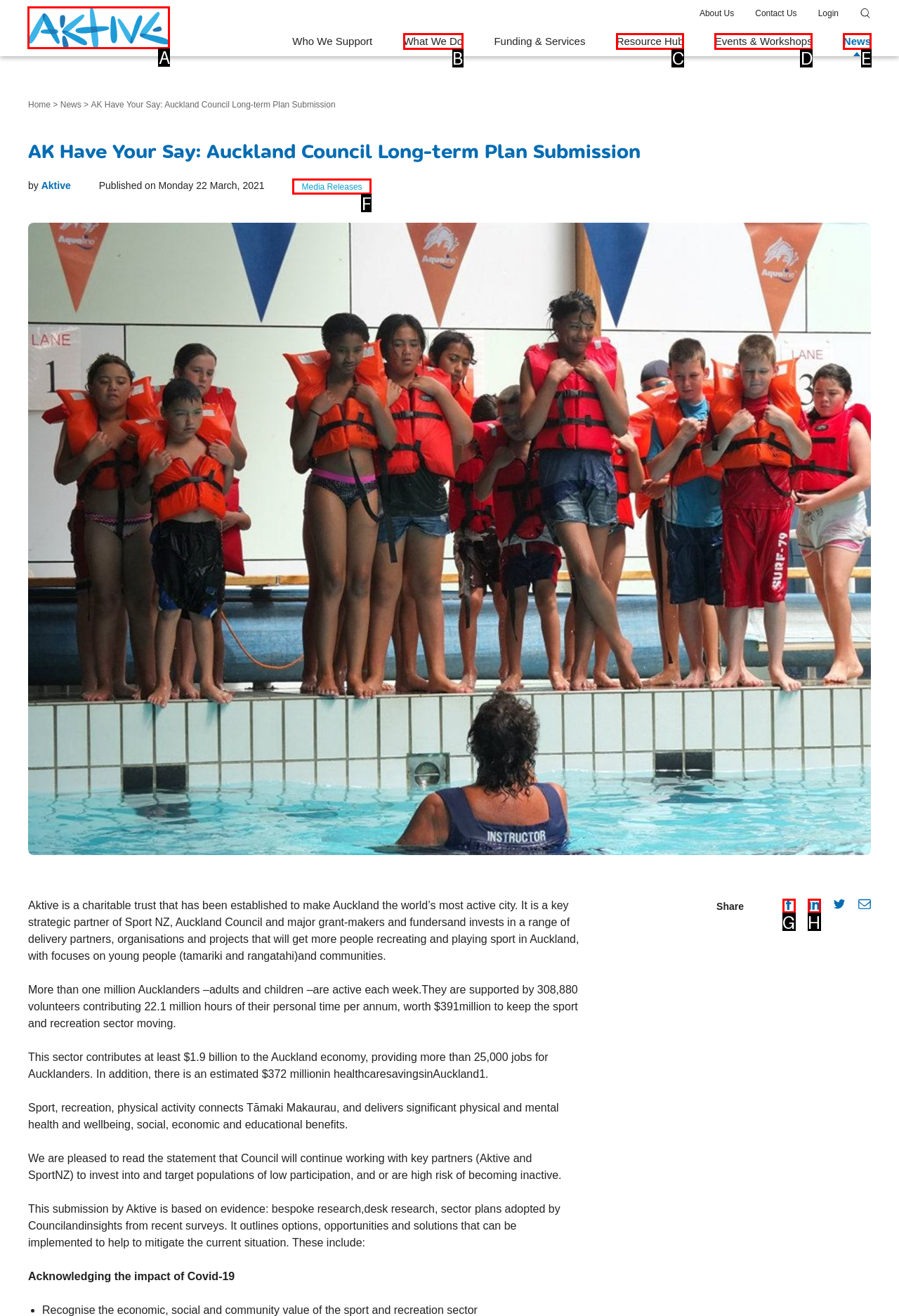Tell me which element should be clicked to achieve the following objective: Click on the 'Aktive' link
Reply with the letter of the correct option from the displayed choices.

A